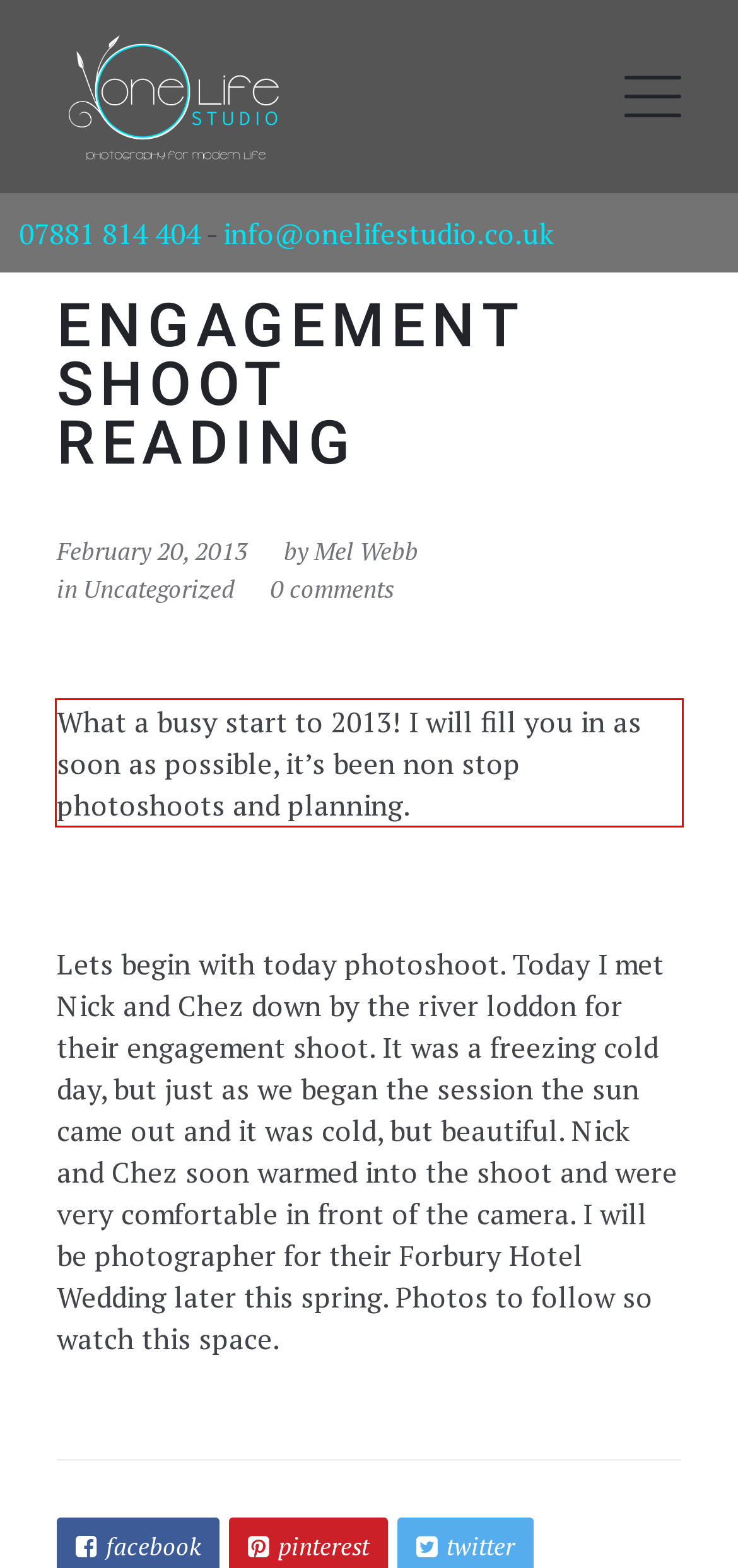Review the webpage screenshot provided, and perform OCR to extract the text from the red bounding box.

What a busy start to 2013! I will fill you in as soon as possible, it’s been non stop photoshoots and planning.